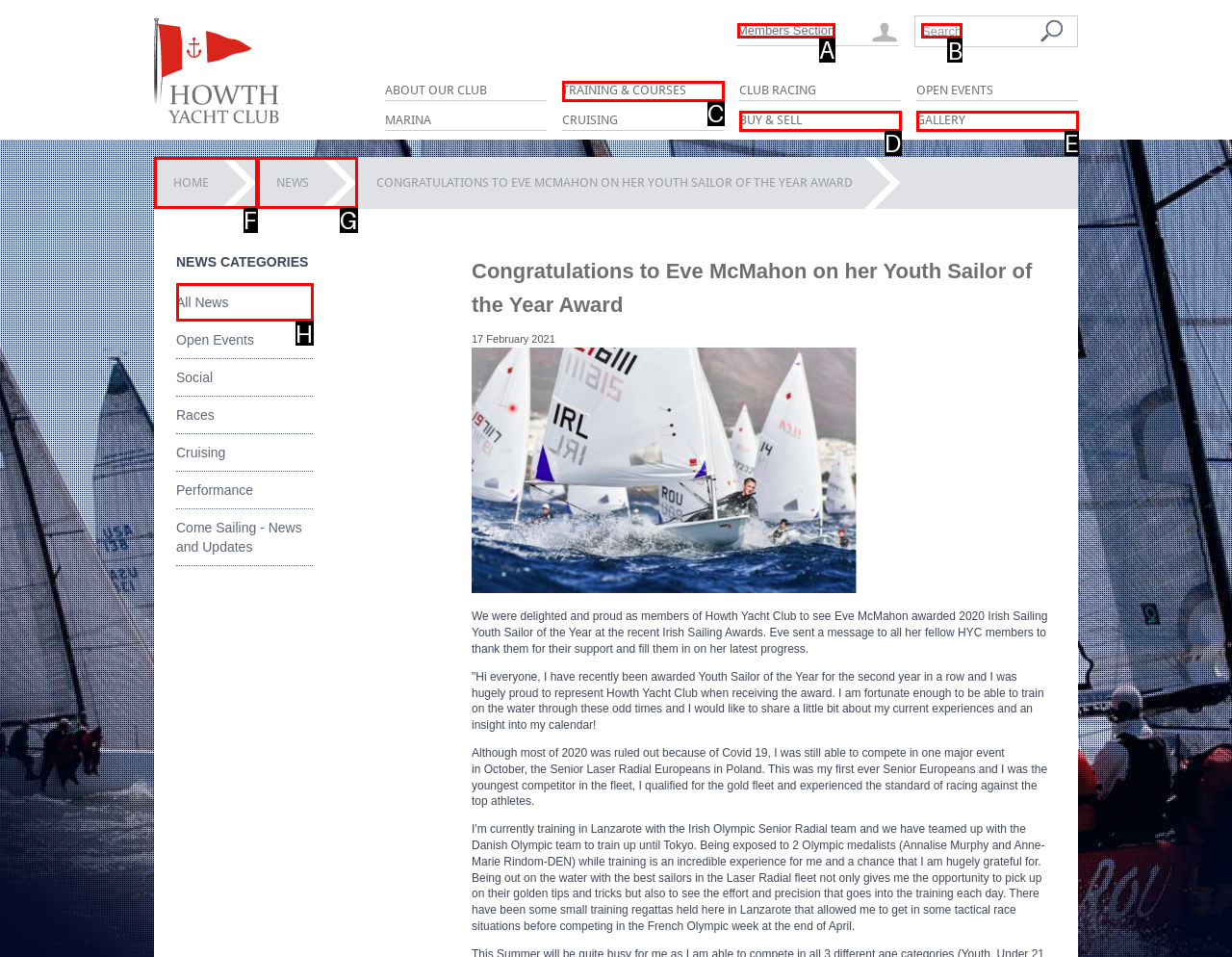Identify the HTML element I need to click to complete this task: Search for something Provide the option's letter from the available choices.

B